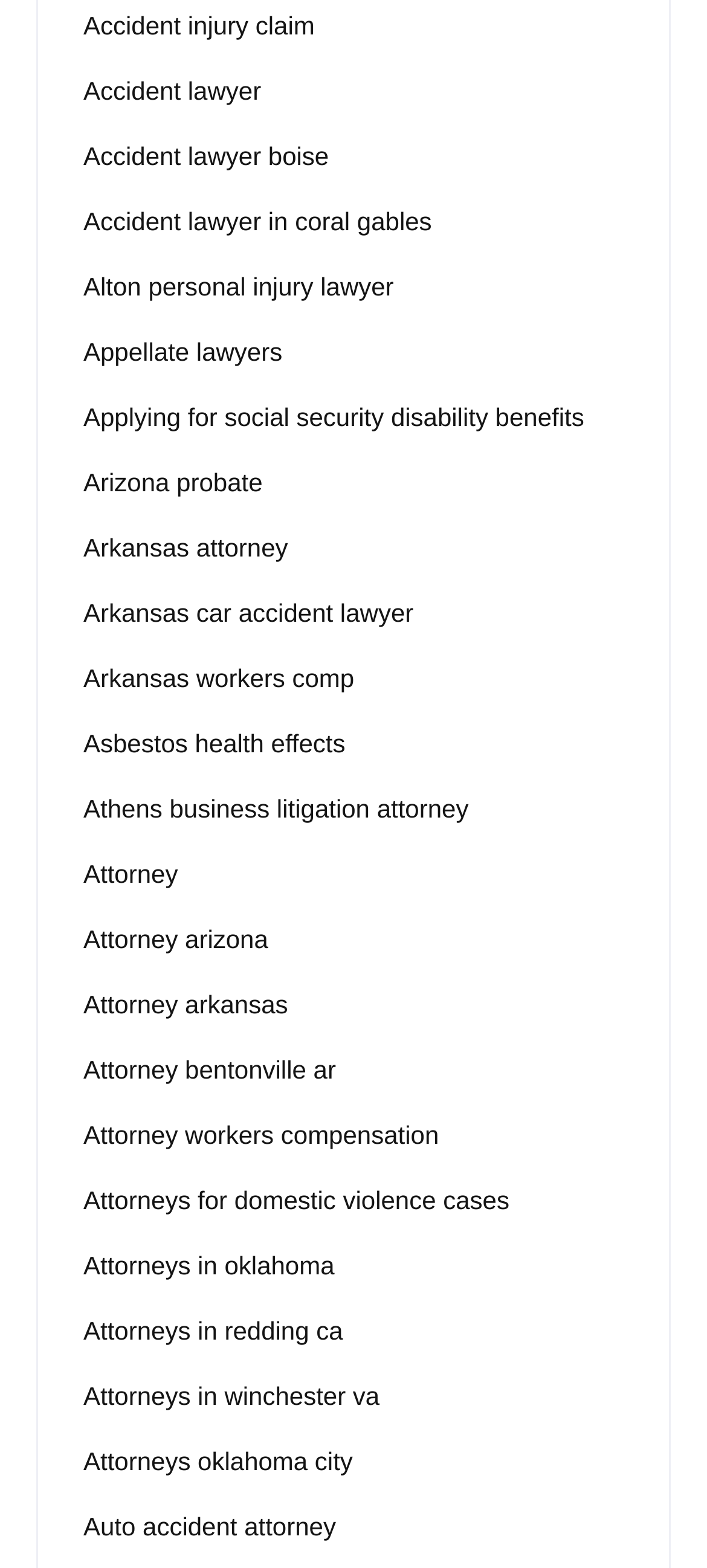Can you show the bounding box coordinates of the region to click on to complete the task described in the instruction: "Click on Accident injury claim"?

[0.118, 0.004, 0.445, 0.027]